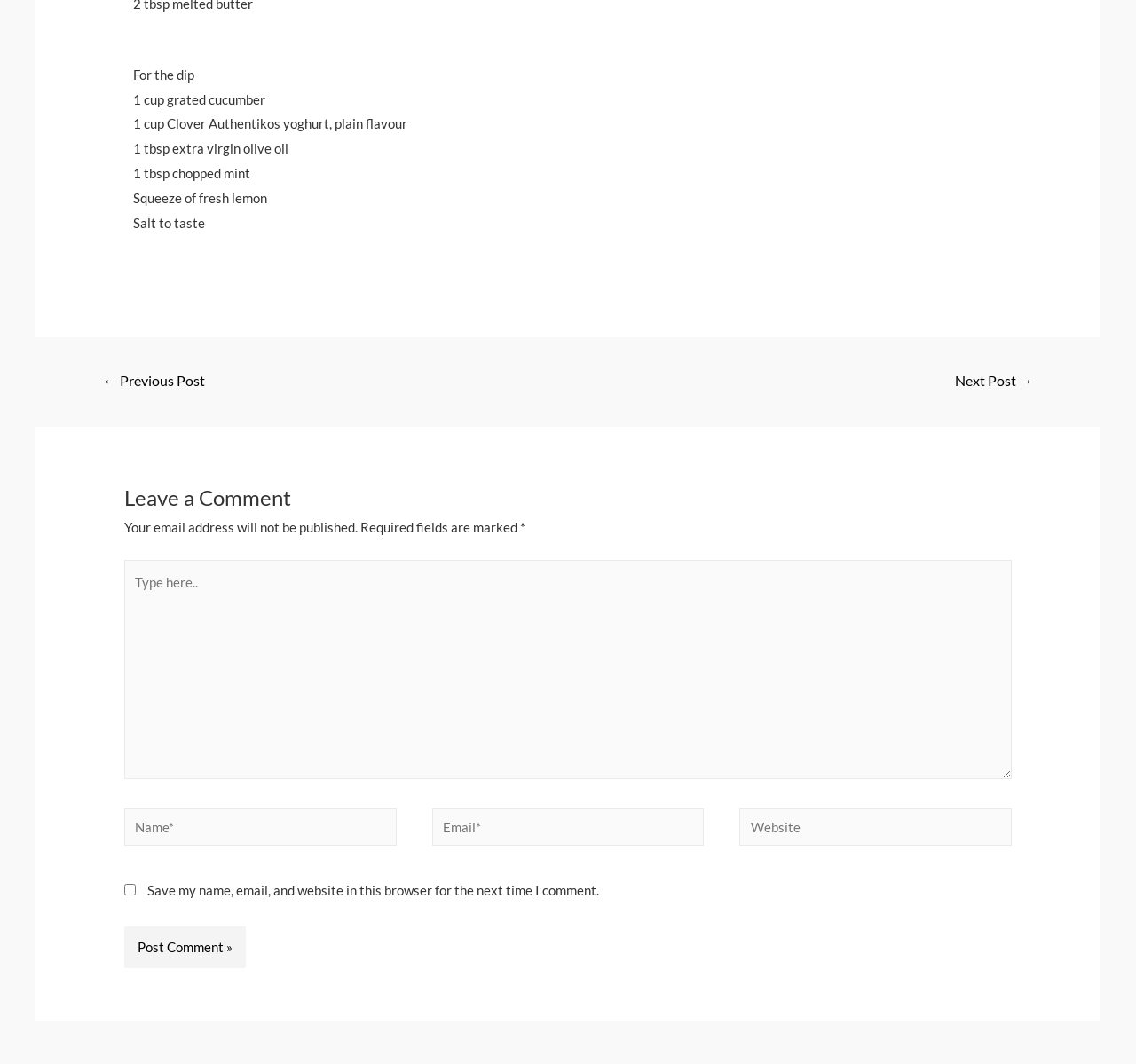Please specify the bounding box coordinates of the element that should be clicked to execute the given instruction: 'Leave a comment'. Ensure the coordinates are four float numbers between 0 and 1, expressed as [left, top, right, bottom].

[0.109, 0.451, 0.891, 0.484]